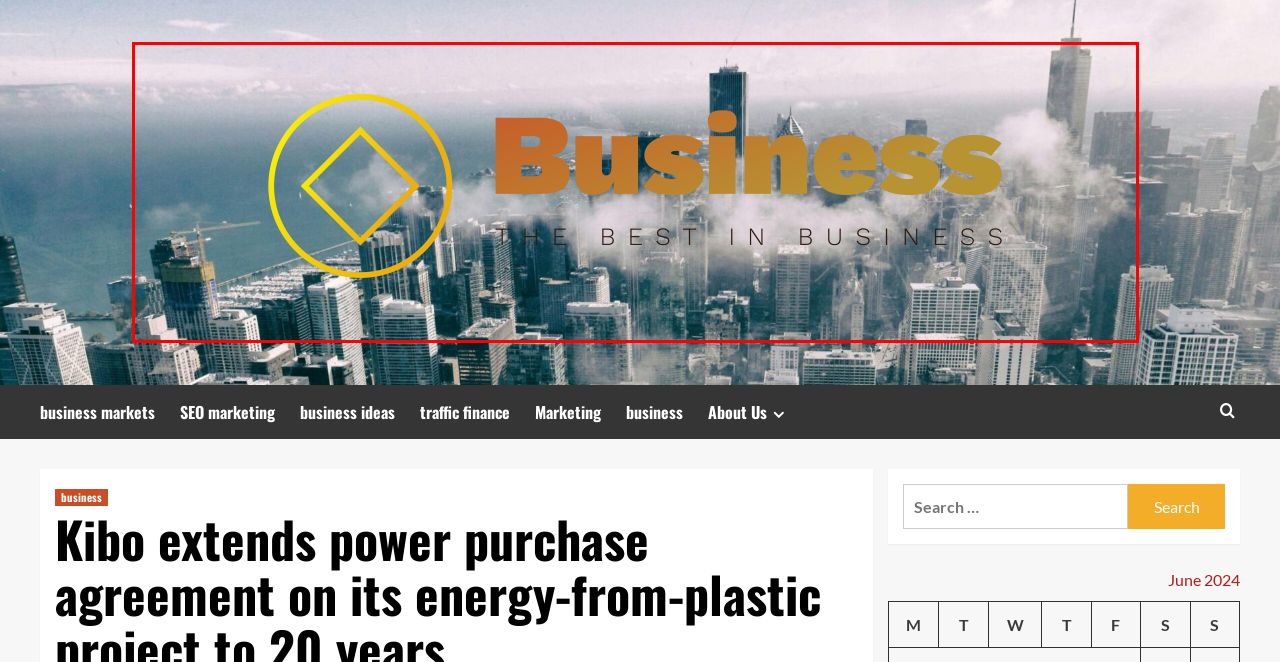Given a screenshot of a webpage with a red rectangle bounding box around a UI element, select the best matching webpage description for the new webpage that appears after clicking the highlighted element. The candidate descriptions are:
A. SEO marketing – Business
B. business – Business
C. Marketing – Business
D. business markets – Business
E. traffic finance – Business
F. business ideas – Business
G. Business – The best in business
H. About Us – Business

G